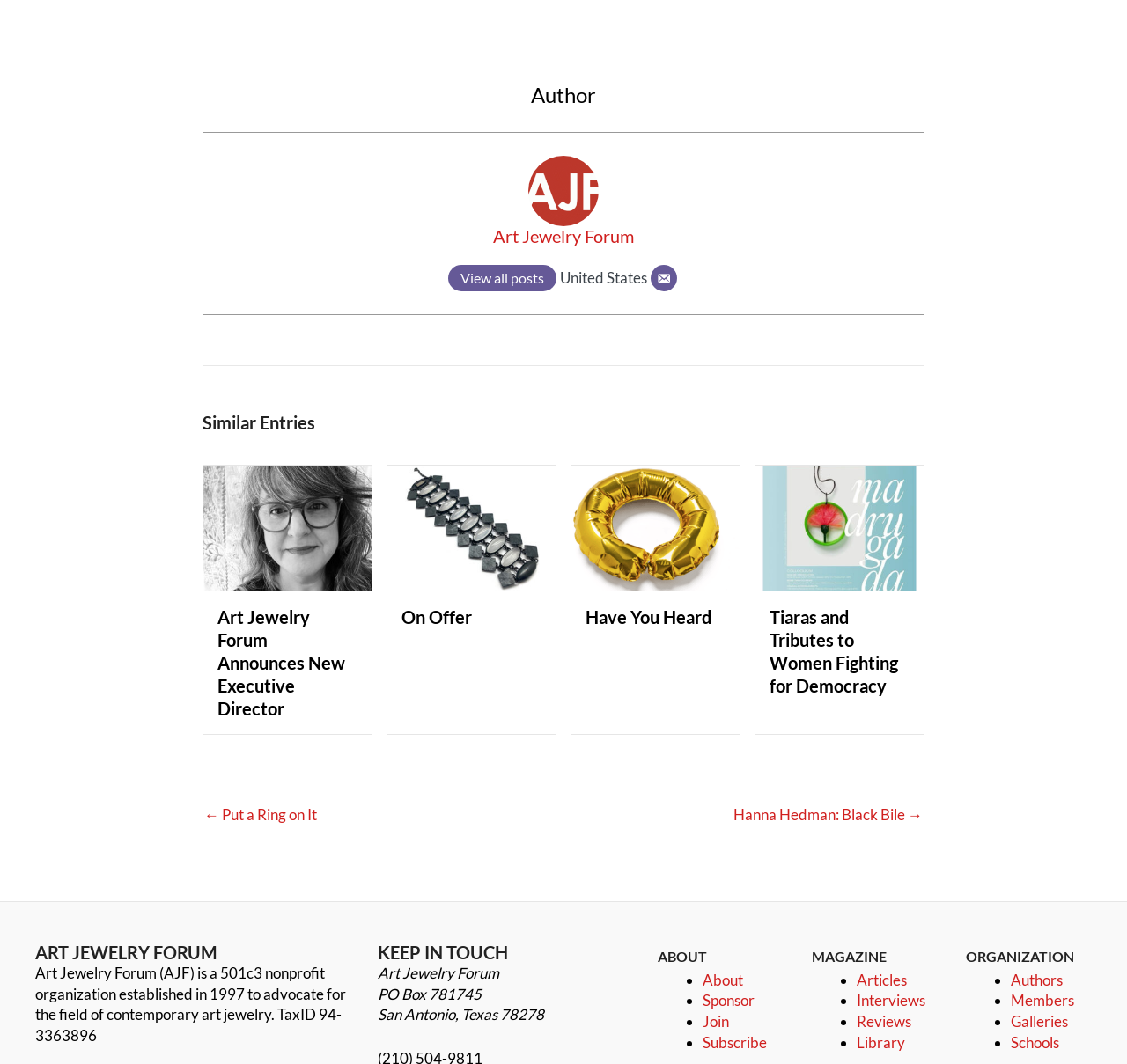Kindly determine the bounding box coordinates of the area that needs to be clicked to fulfill this instruction: "View all posts".

[0.398, 0.249, 0.494, 0.274]